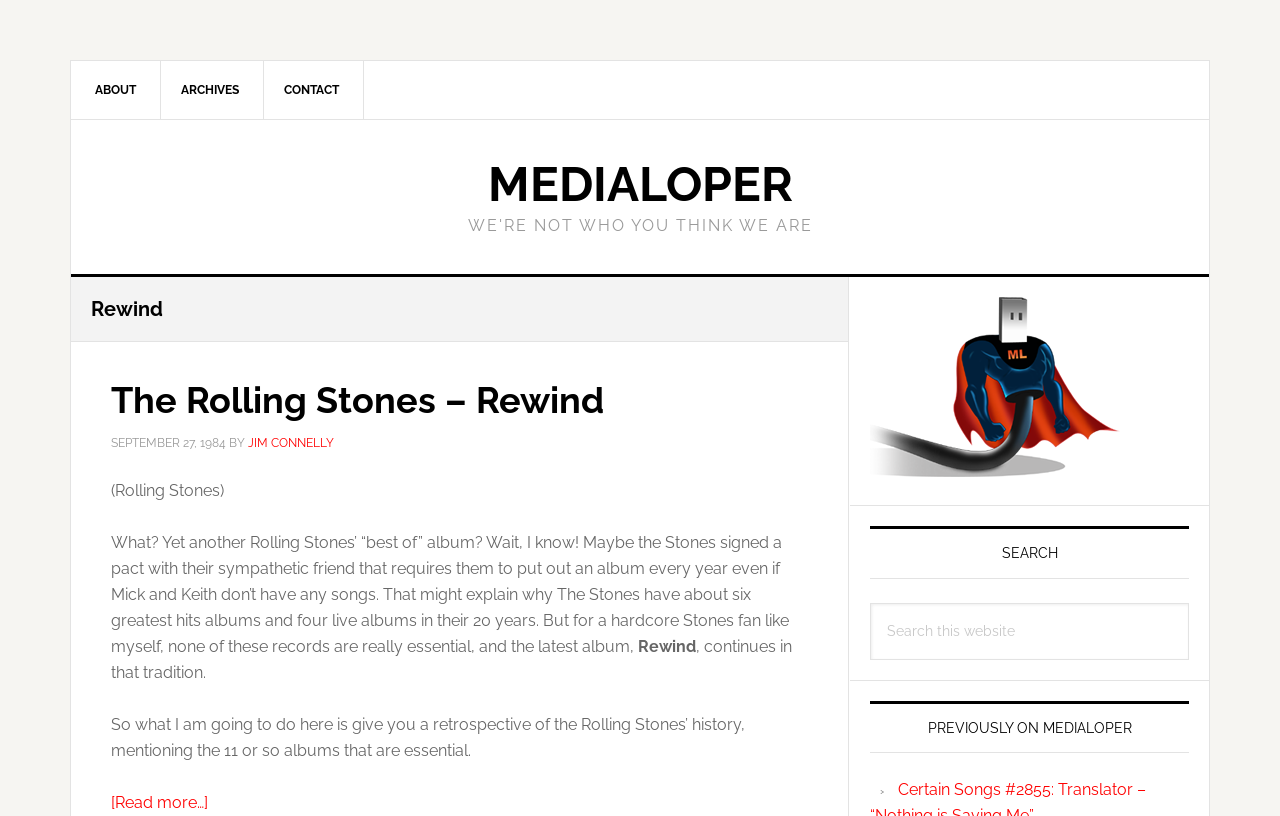Locate the bounding box coordinates of the element that should be clicked to execute the following instruction: "Read more about The Rolling Stones – Rewind".

[0.087, 0.971, 0.162, 0.994]